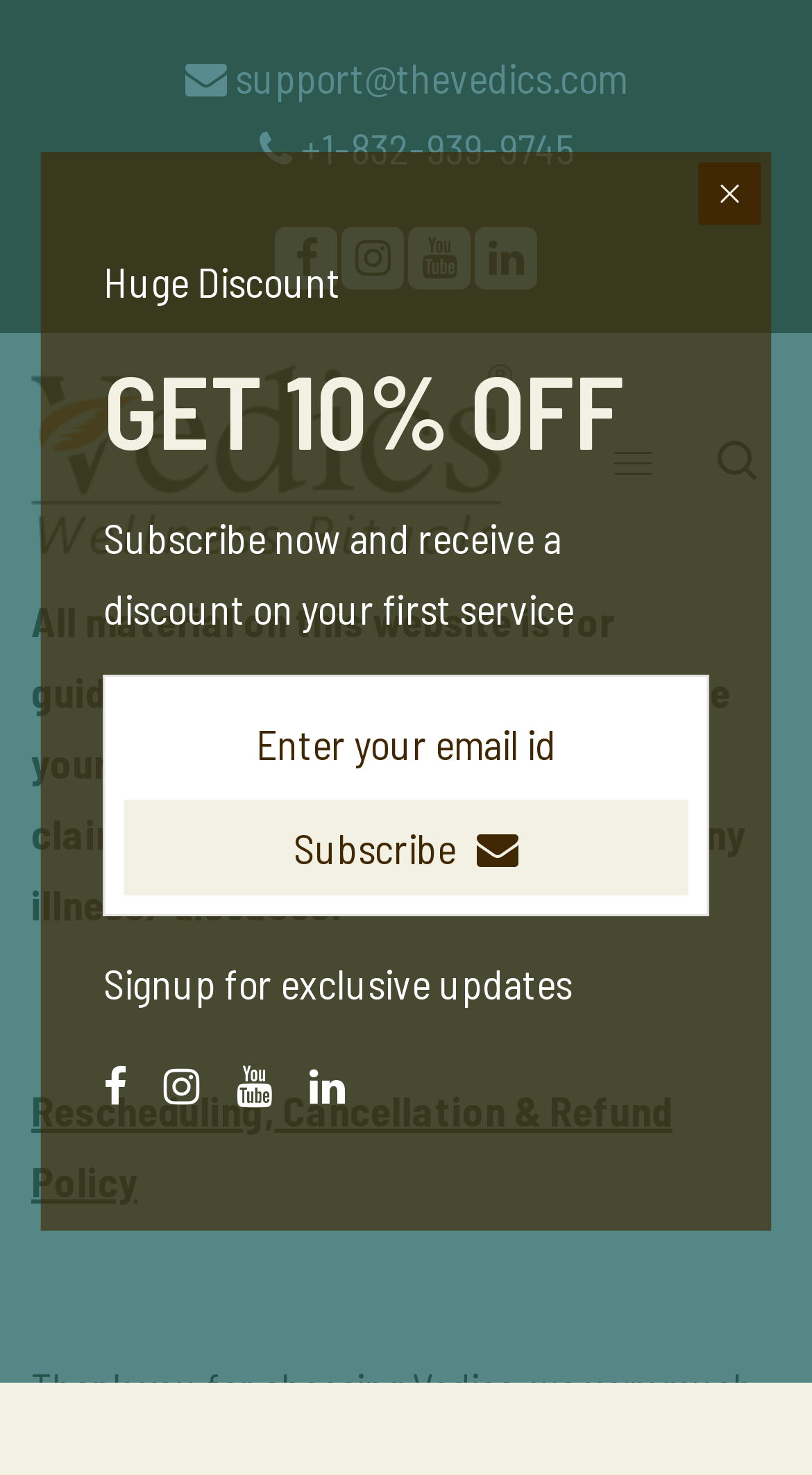Determine the bounding box coordinates of the region to click in order to accomplish the following instruction: "Search the website". Provide the coordinates as four float numbers between 0 and 1, specifically [left, top, right, bottom].

[0.856, 0.29, 0.959, 0.333]